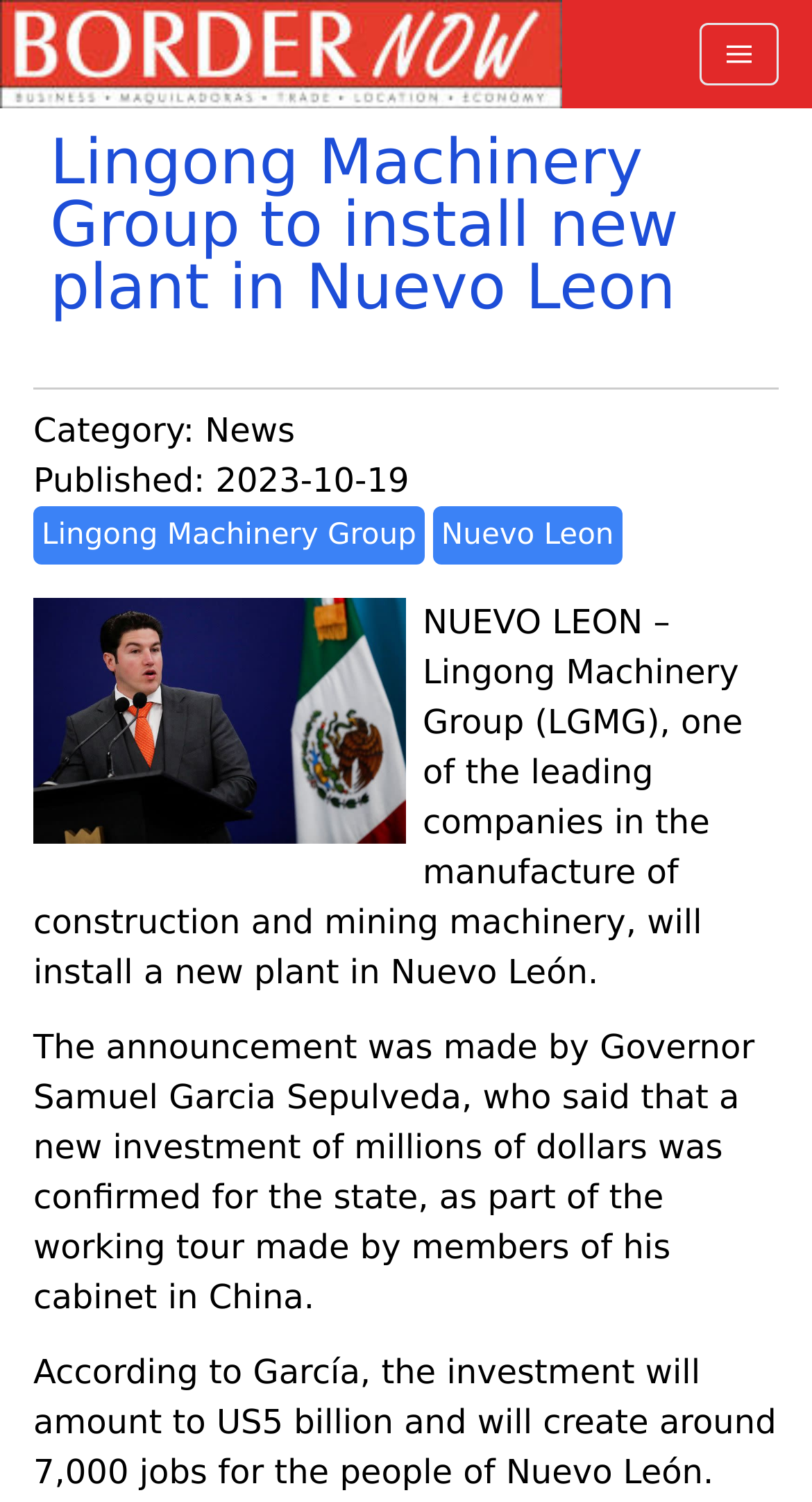Locate the UI element described by News in the provided webpage screenshot. Return the bounding box coordinates in the format (top-left x, top-left y, bottom-right x, bottom-right y), ensuring all values are between 0 and 1.

[0.252, 0.273, 0.363, 0.3]